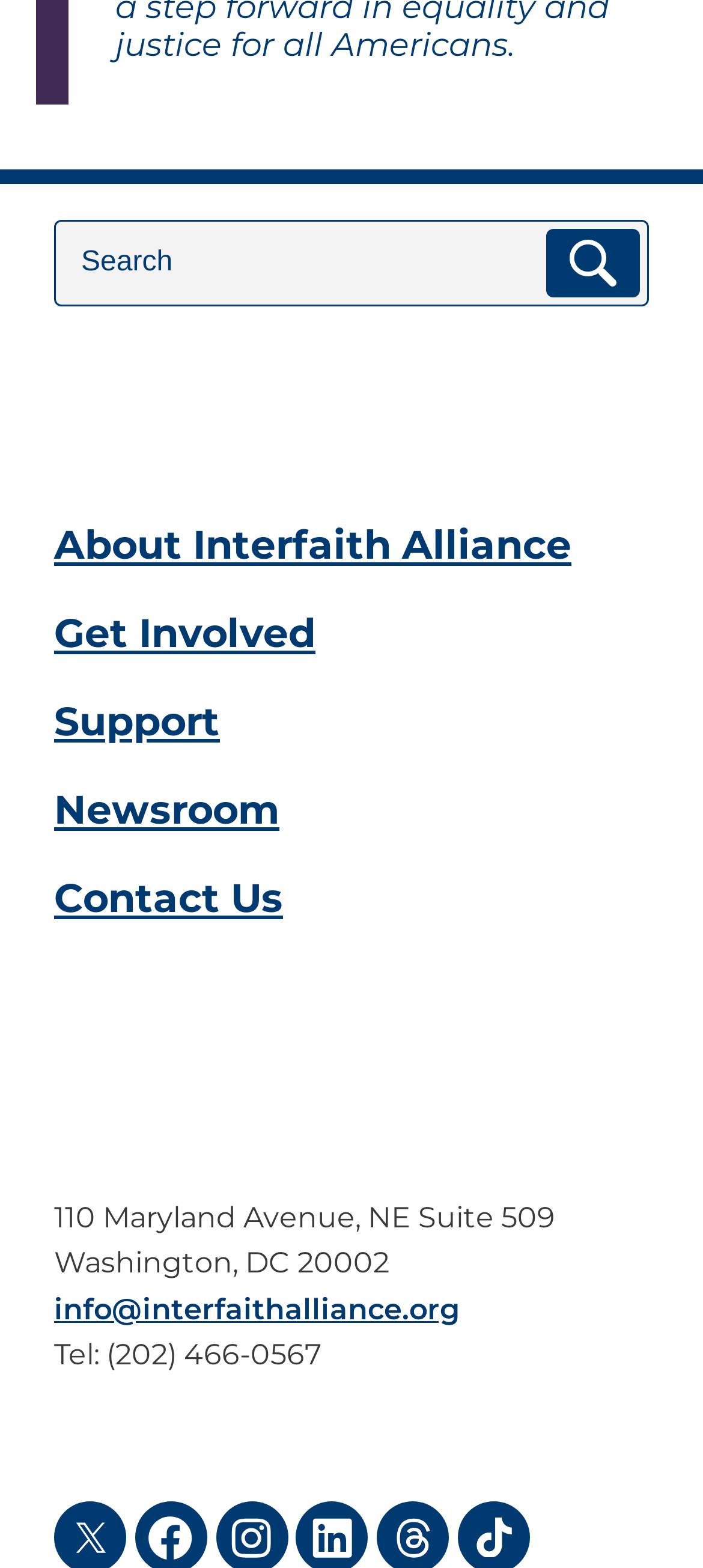Refer to the screenshot and answer the following question in detail:
How many links are there in the navigation menu?

The navigation menu consists of links with bounding box coordinates [0.077, 0.333, 0.813, 0.364], [0.077, 0.389, 0.449, 0.42], [0.077, 0.445, 0.313, 0.476], [0.077, 0.501, 0.397, 0.532], and [0.077, 0.557, 0.403, 0.588]. There are 5 links in total.